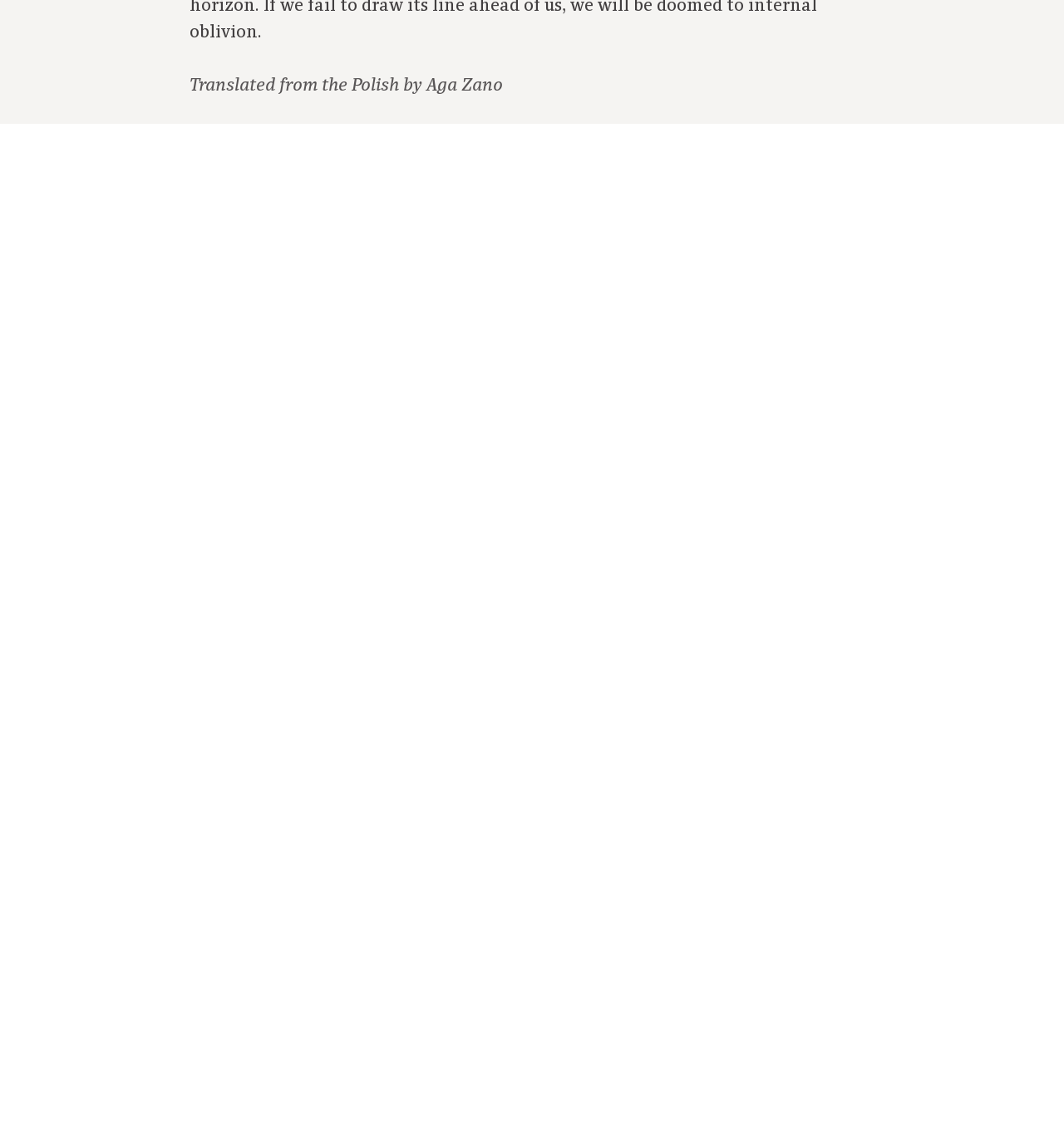Find the bounding box coordinates corresponding to the UI element with the description: "https://www.buckle.com/careers". The coordinates should be formatted as [left, top, right, bottom], with values as floats between 0 and 1.

None